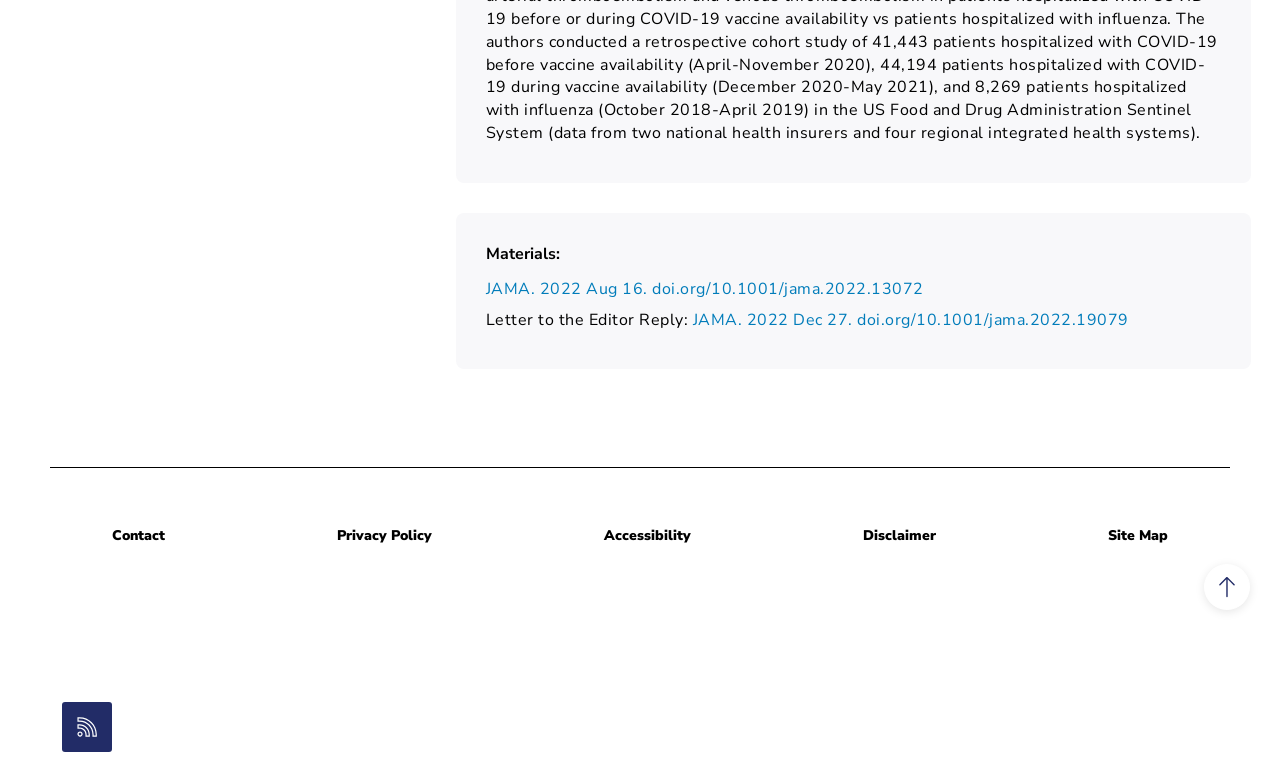For the given element description JAMA. 2022 Aug 16. doi.org/10.1001/jama.2022.13072, determine the bounding box coordinates of the UI element. The coordinates should follow the format (top-left x, top-left y, bottom-right x, bottom-right y) and be within the range of 0 to 1.

[0.38, 0.355, 0.722, 0.383]